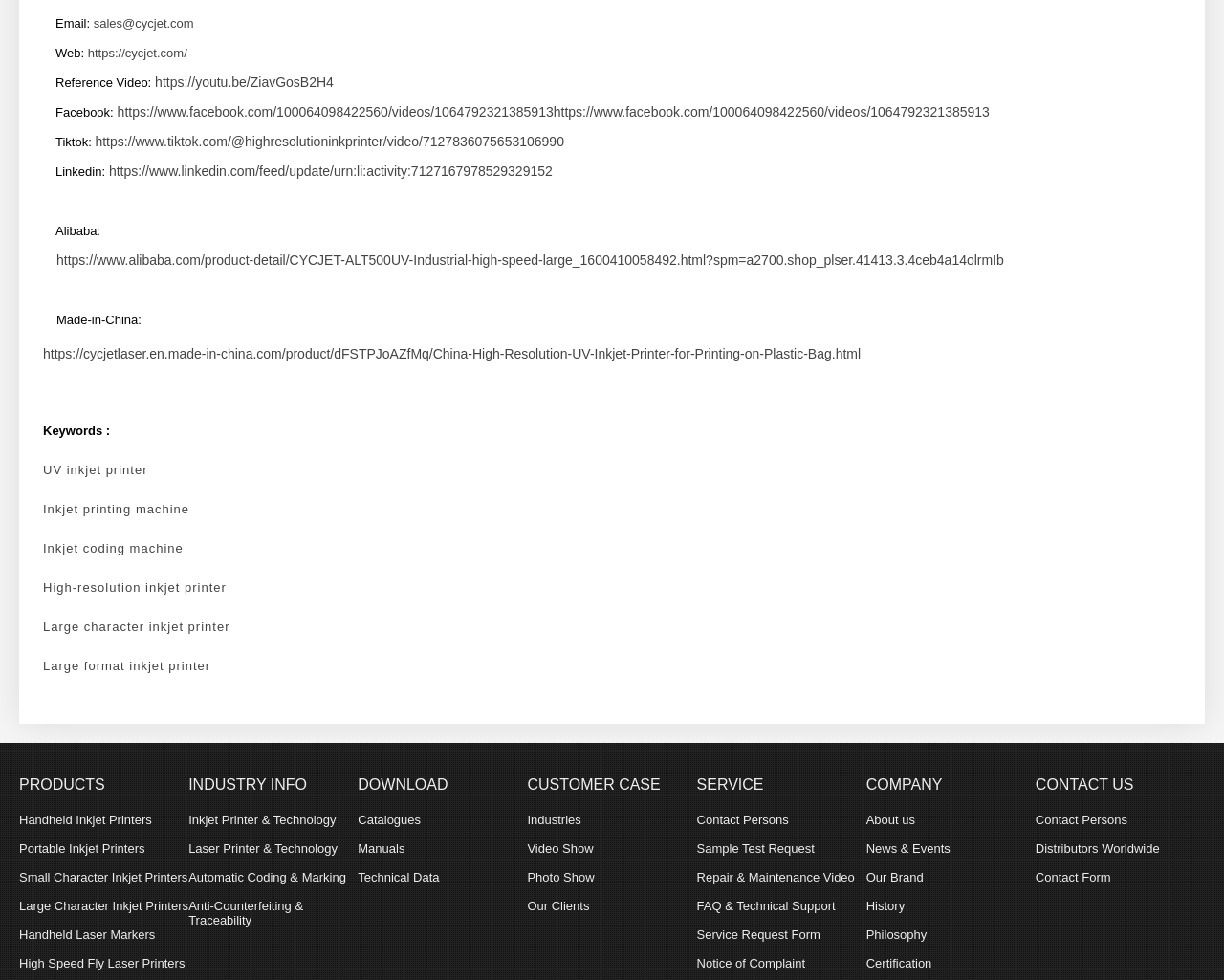How many types of inkjet printers are listed?
Can you provide an in-depth and detailed response to the question?

The webpage lists different types of inkjet printers under the 'PRODUCTS' section. There are six types of inkjet printers listed, namely Handheld Inkjet Printers, Portable Inkjet Printers, Small Character Inkjet Printers, Large Character Inkjet Printers, High Speed Fly Laser Printers, and others.